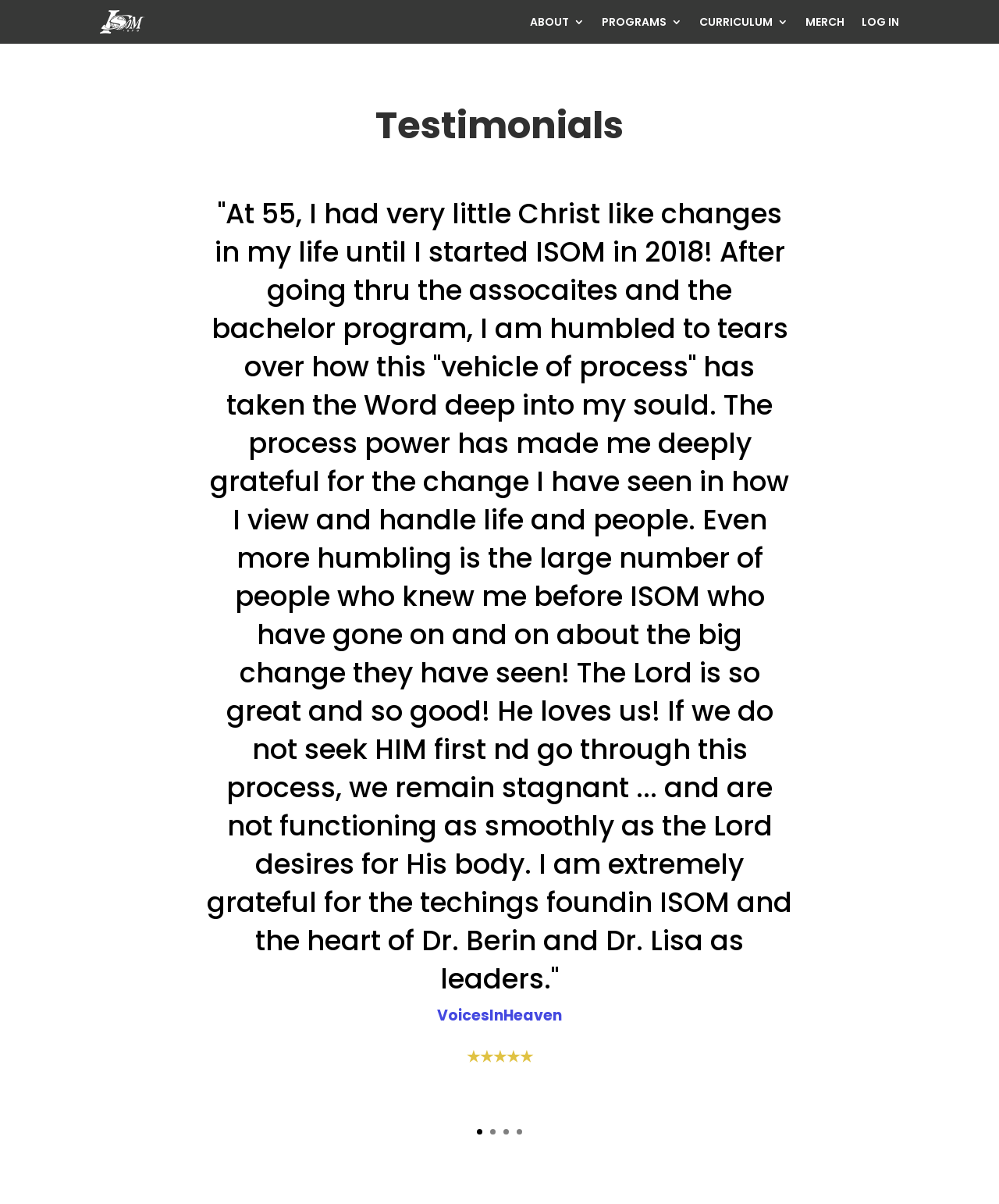Find the bounding box coordinates for the element that must be clicked to complete the instruction: "Click on the 'About Us' link". The coordinates should be four float numbers between 0 and 1, indicated as [left, top, right, bottom].

None